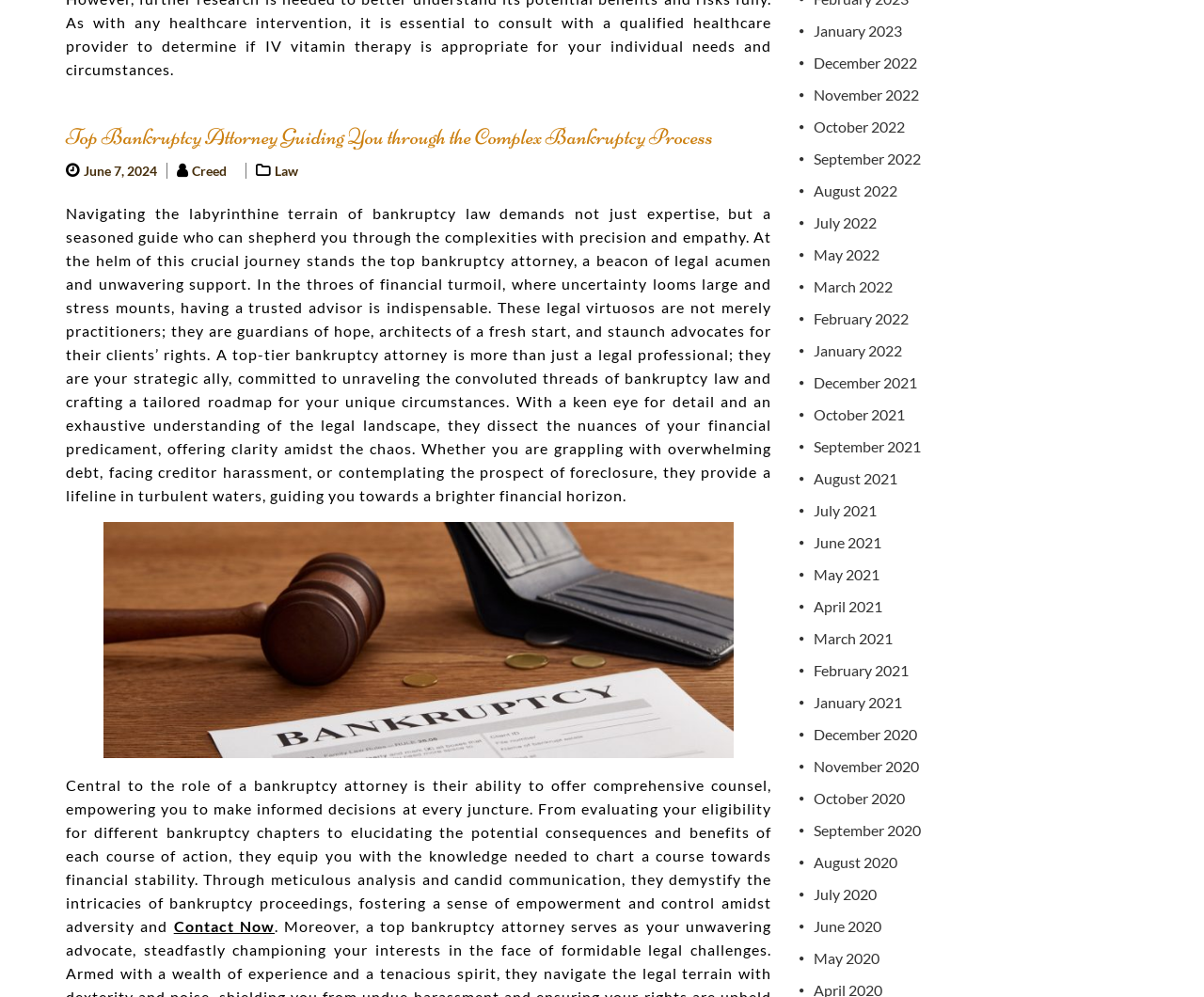Please identify the bounding box coordinates of the element I should click to complete this instruction: 'View About Us'. The coordinates should be given as four float numbers between 0 and 1, like this: [left, top, right, bottom].

None